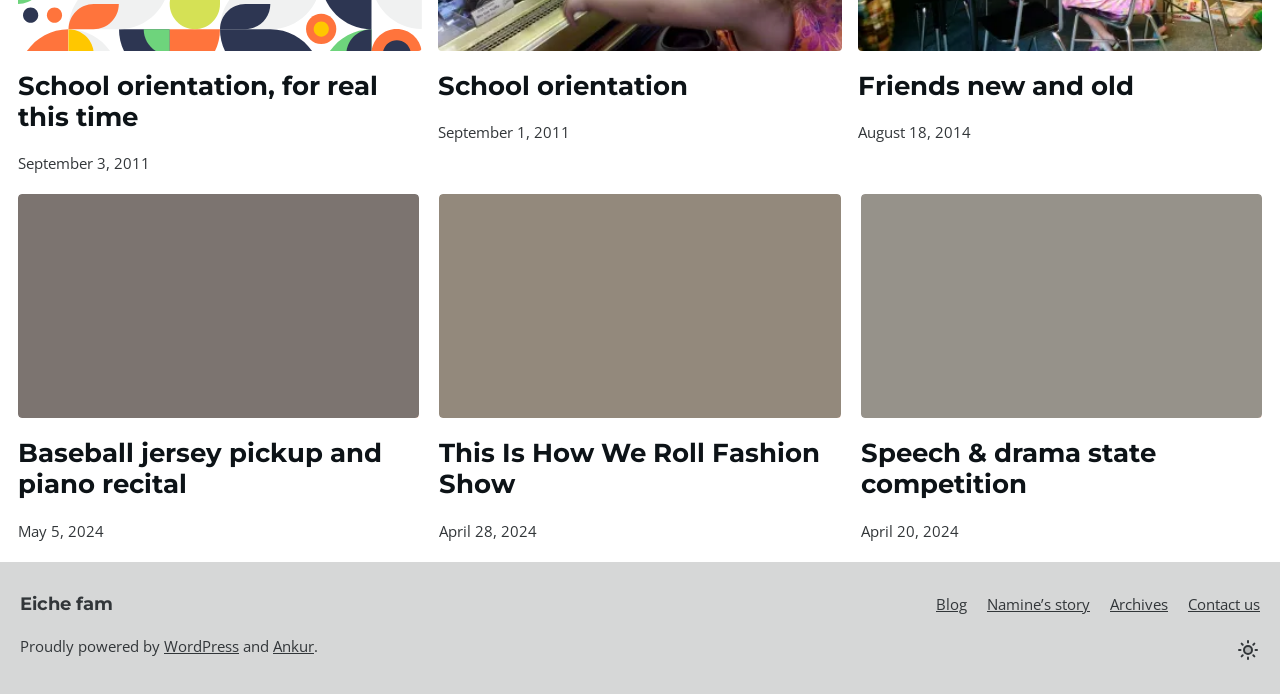Determine the bounding box coordinates of the section I need to click to execute the following instruction: "View 'This Is How We Roll Fashion Show'". Provide the coordinates as four float numbers between 0 and 1, i.e., [left, top, right, bottom].

[0.343, 0.28, 0.657, 0.603]